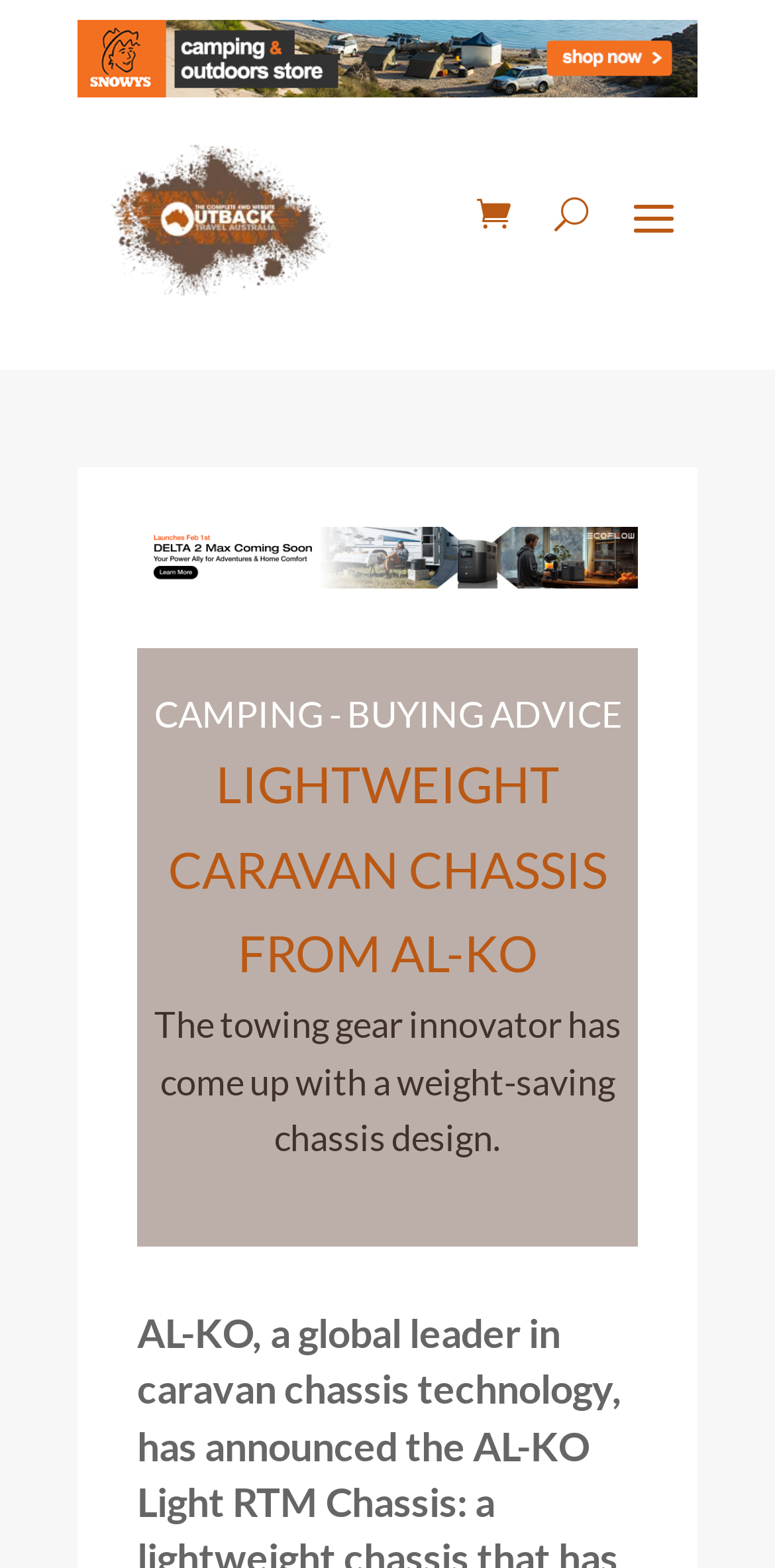How many links are present on the webpage?
Using the image, answer in one word or phrase.

4